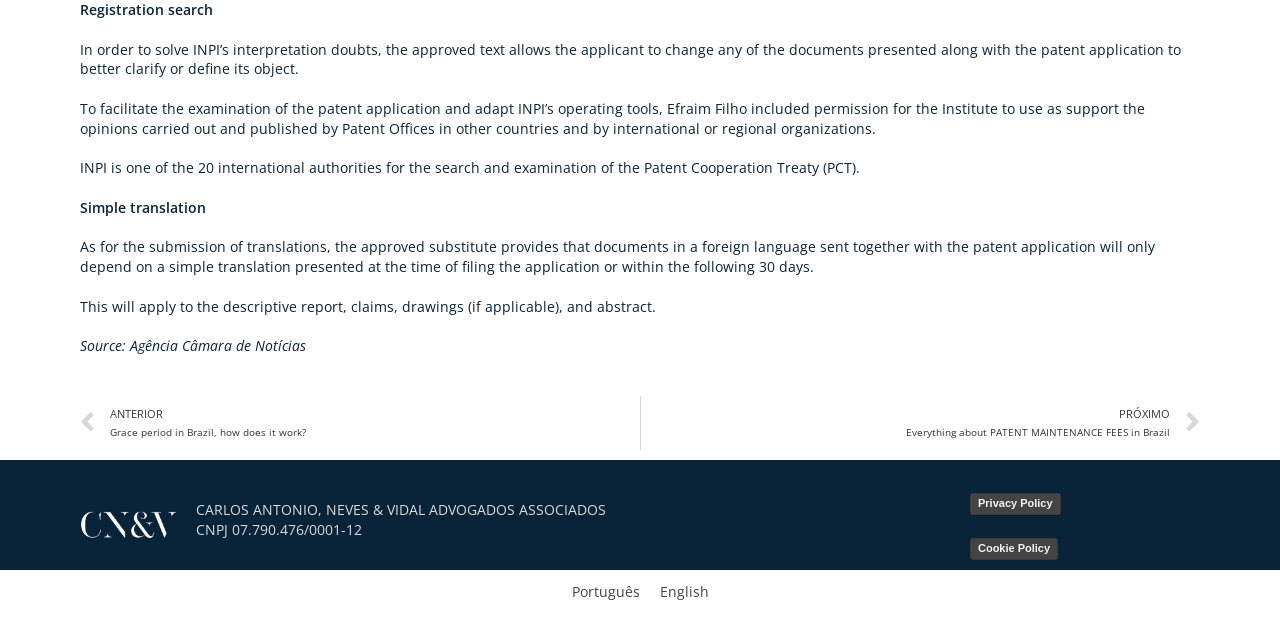What is the purpose of the approved text? Examine the screenshot and reply using just one word or a brief phrase.

To clarify or define patent application